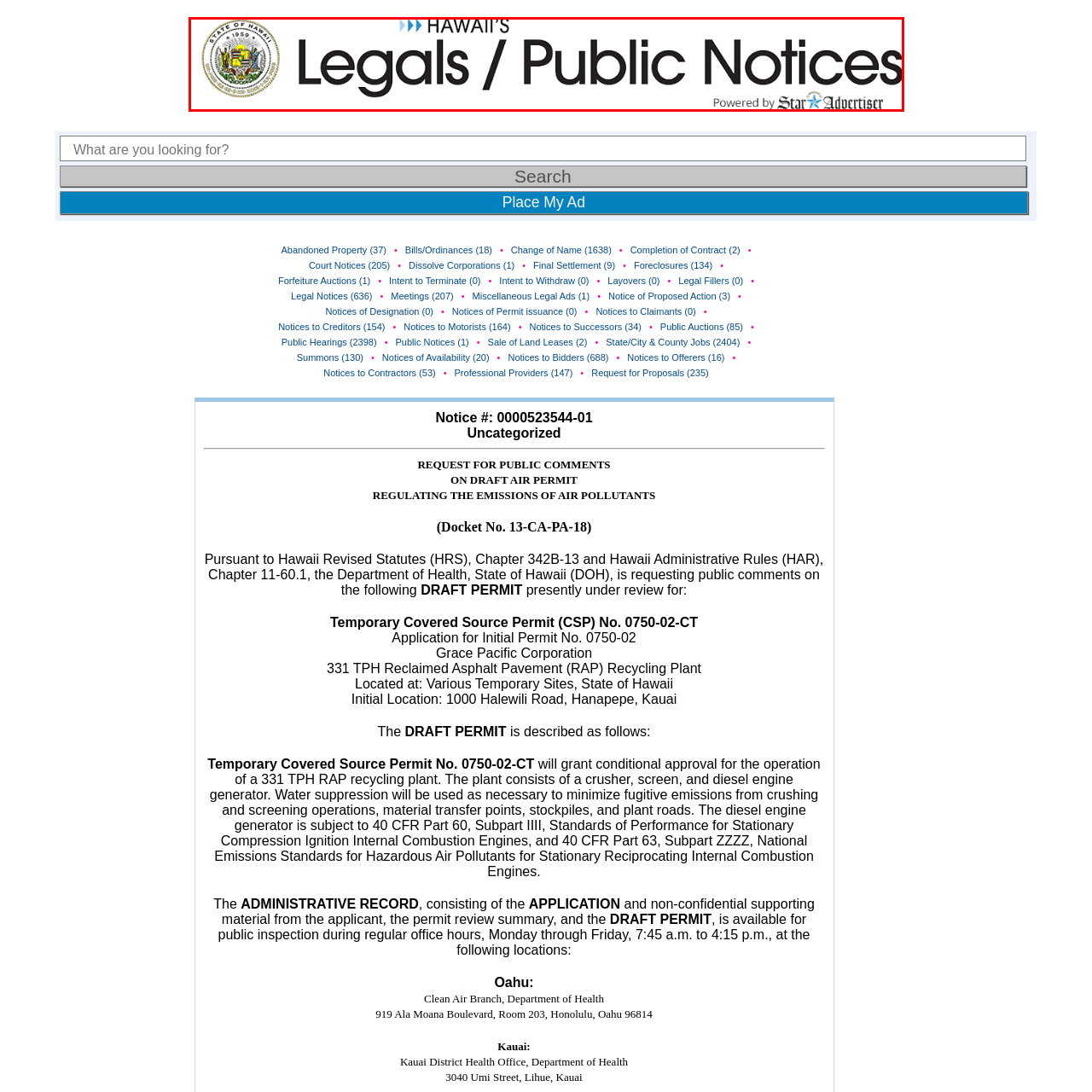Explain in detail what is depicted in the image within the red-bordered box.

The image features the header for "Hawaii's Legals/Public Notices," prominently showcasing a graphic representation of Hawaii's state emblem on the left. The emblem symbolizes the state's governance and heritage. The title is displayed in a modern, bold font, emphasizing the importance of public legal information in Hawaii. Beneath the title, the text "Powered by Star Advertiser" indicates the media outlet responsible for delivering these notices, linking the publication to a trusted source of news and public information. This image serves as a visual introduction to the relevant legal notices and announcements for residents of Hawaii.